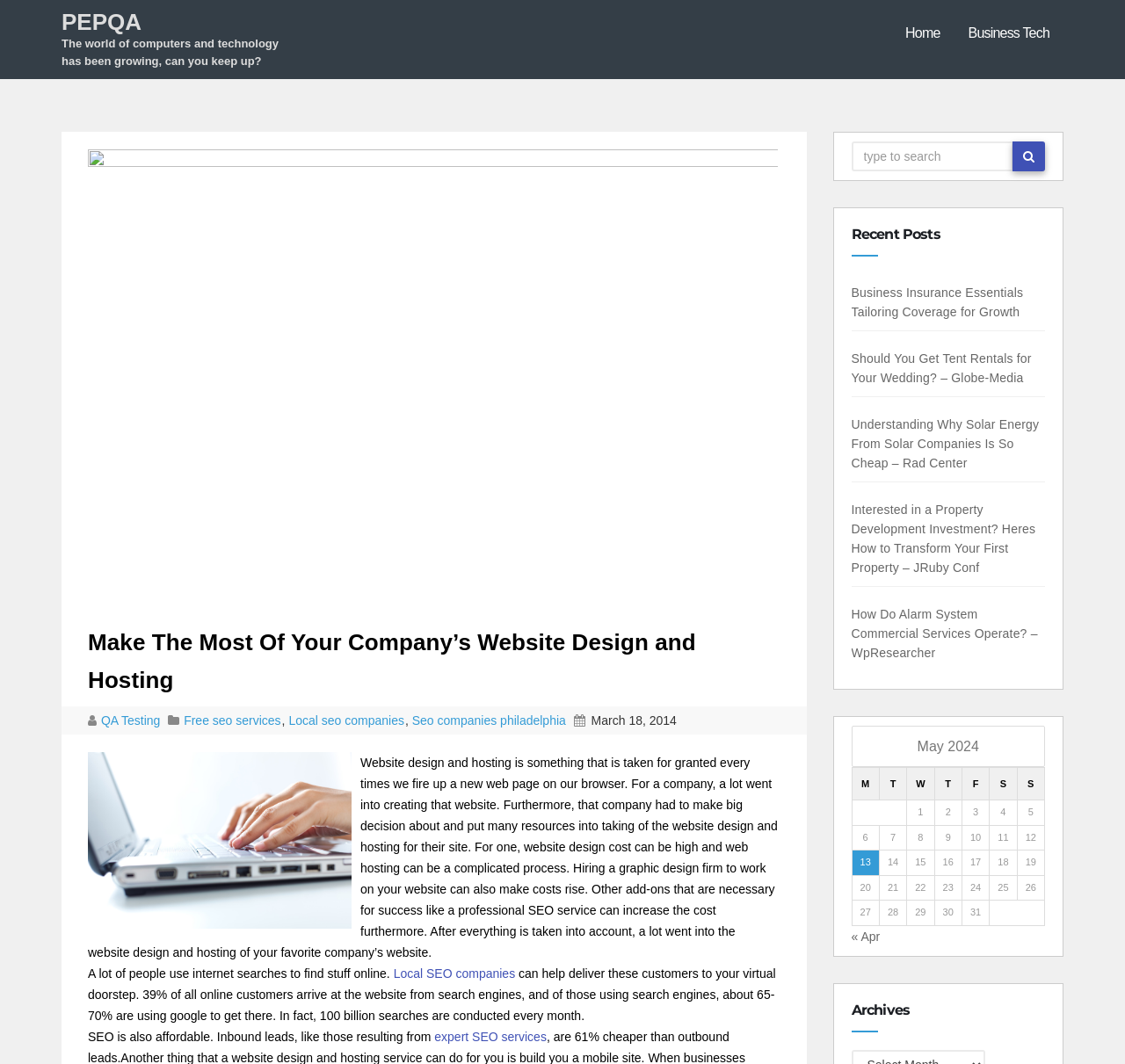Please identify the bounding box coordinates of the element's region that needs to be clicked to fulfill the following instruction: "click on the 'Home' link". The bounding box coordinates should consist of four float numbers between 0 and 1, i.e., [left, top, right, bottom].

[0.792, 0.01, 0.848, 0.053]